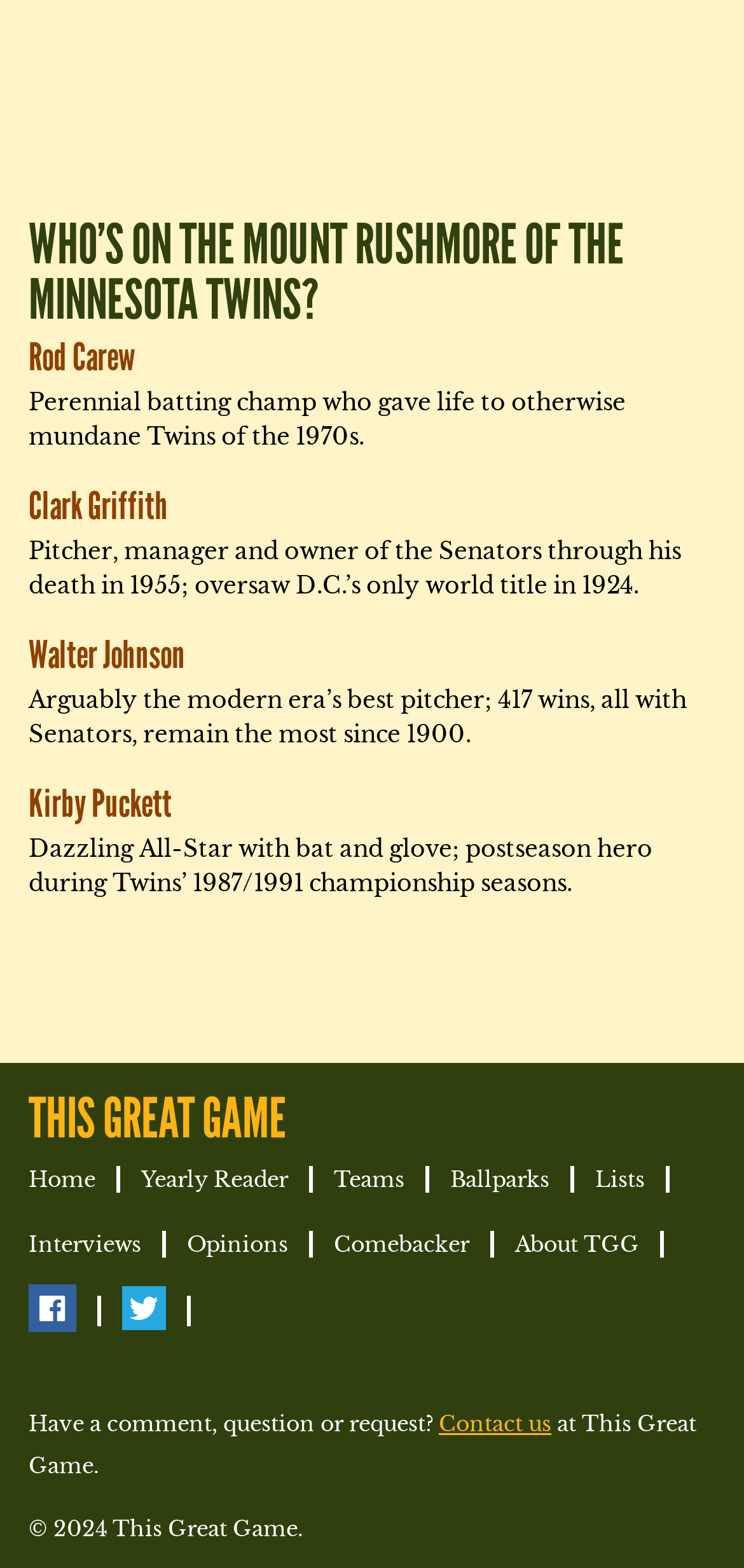Please find the bounding box coordinates of the element that you should click to achieve the following instruction: "Go to 'Yearly Reader'". The coordinates should be presented as four float numbers between 0 and 1: [left, top, right, bottom].

[0.19, 0.743, 0.387, 0.76]